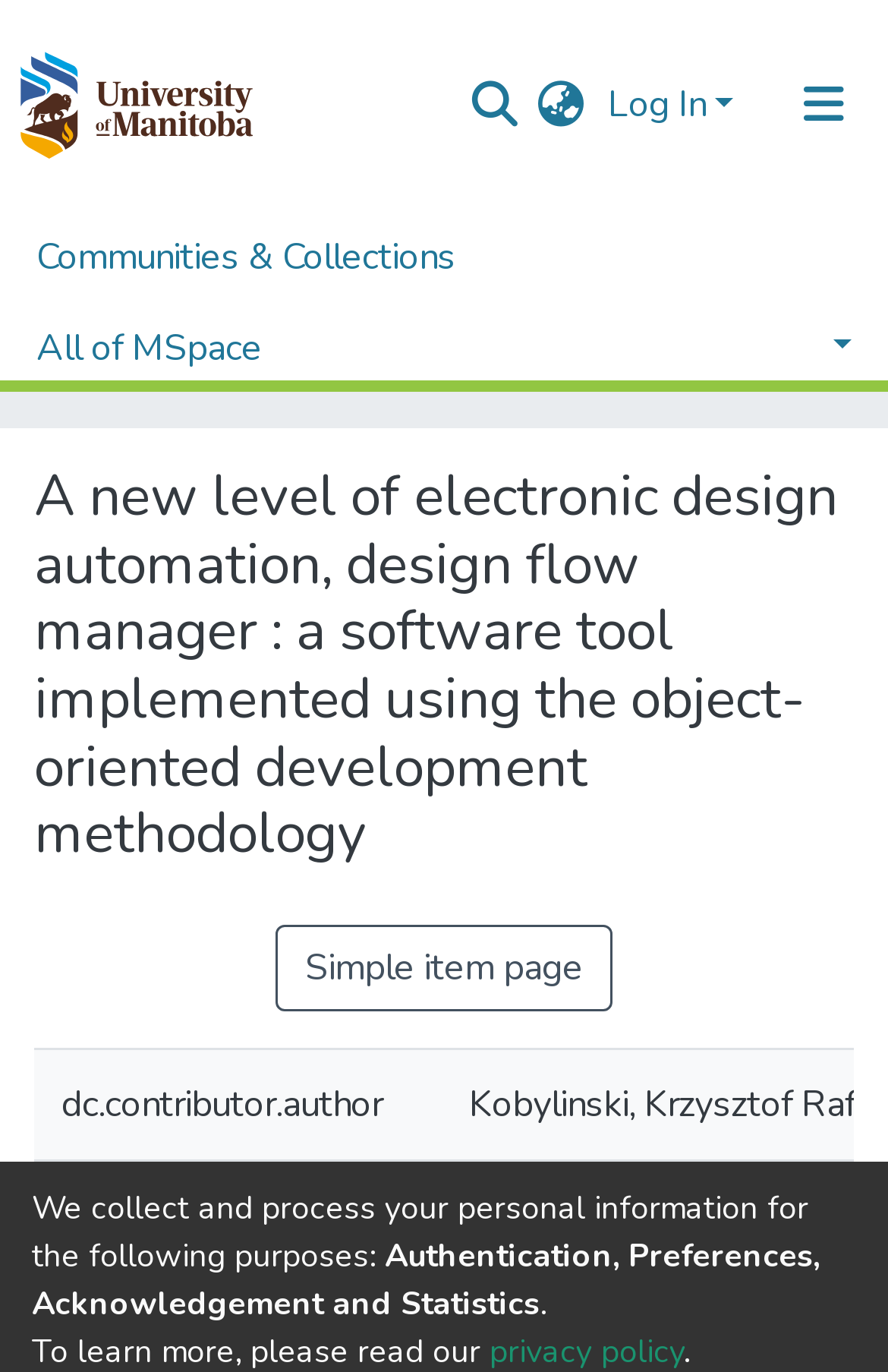Point out the bounding box coordinates of the section to click in order to follow this instruction: "Search for something".

[0.513, 0.043, 0.59, 0.106]